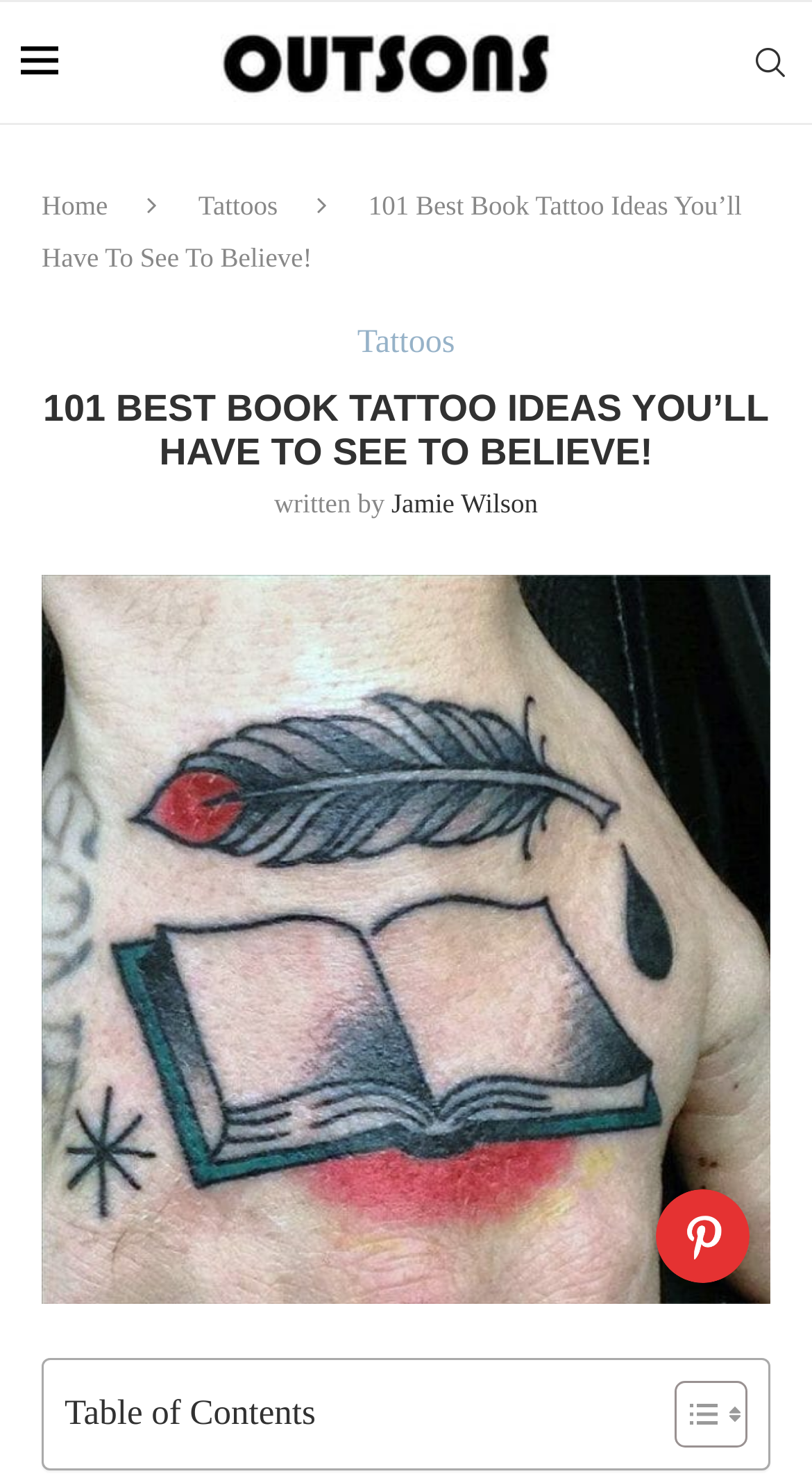Please provide a brief answer to the following inquiry using a single word or phrase:
What is the function of the button below the 'Loading... Book Tattoos' text?

To load more content